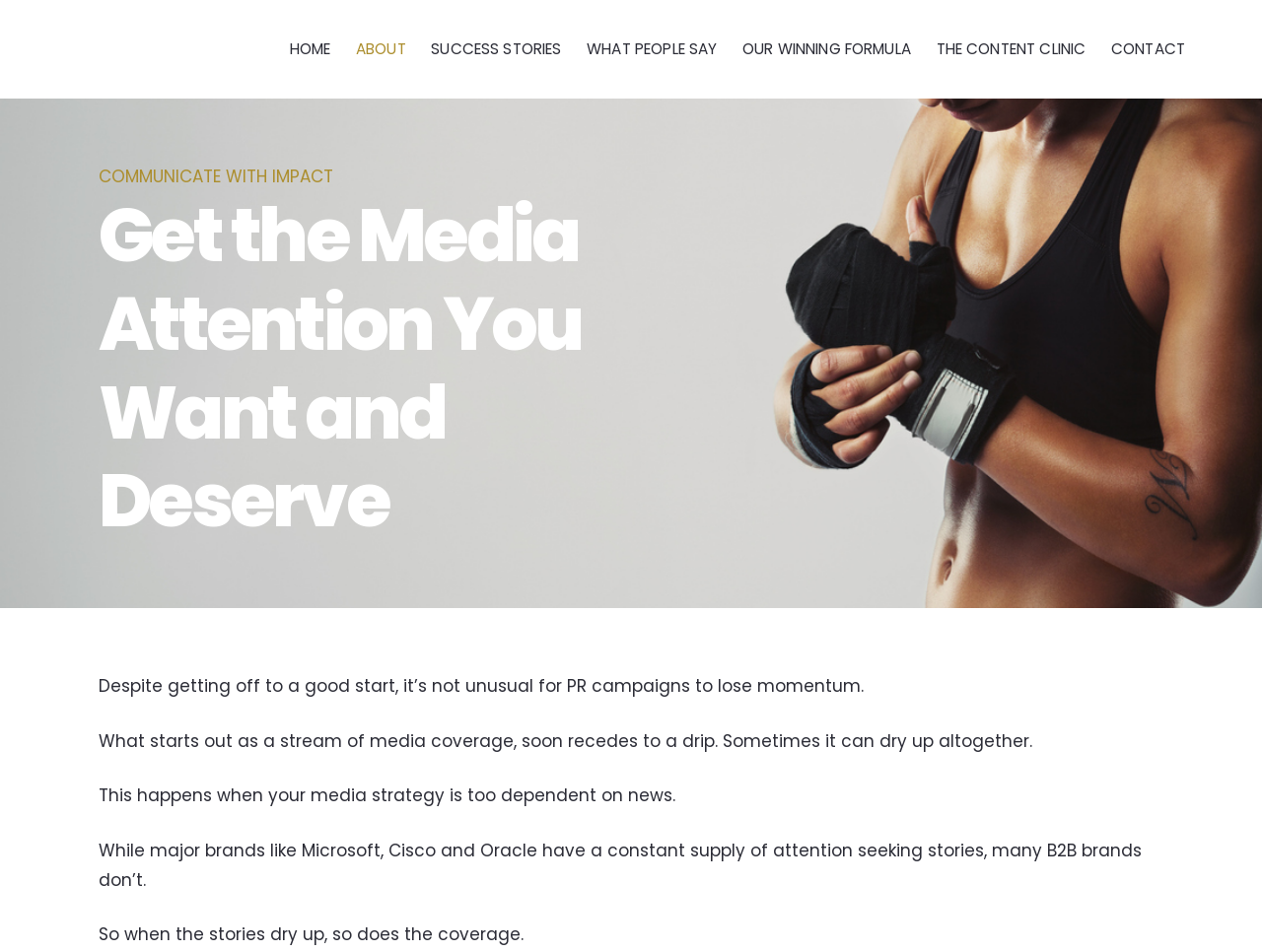What is the purpose of the CONTENT CLINIC?
Using the screenshot, give a one-word or short phrase answer.

Unknown